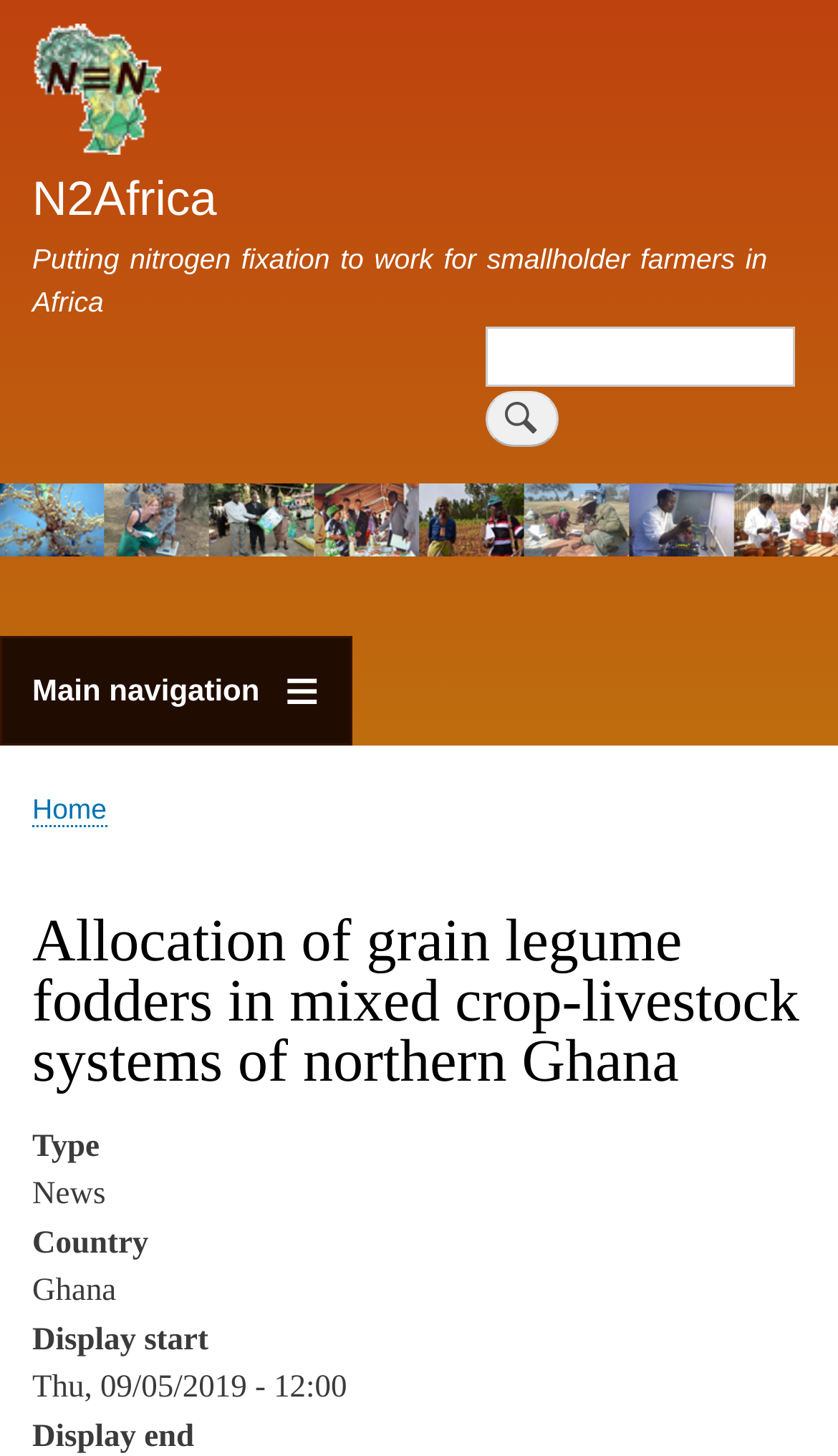Identify the bounding box coordinates of the HTML element based on this description: "value="Search"".

[0.579, 0.269, 0.667, 0.308]